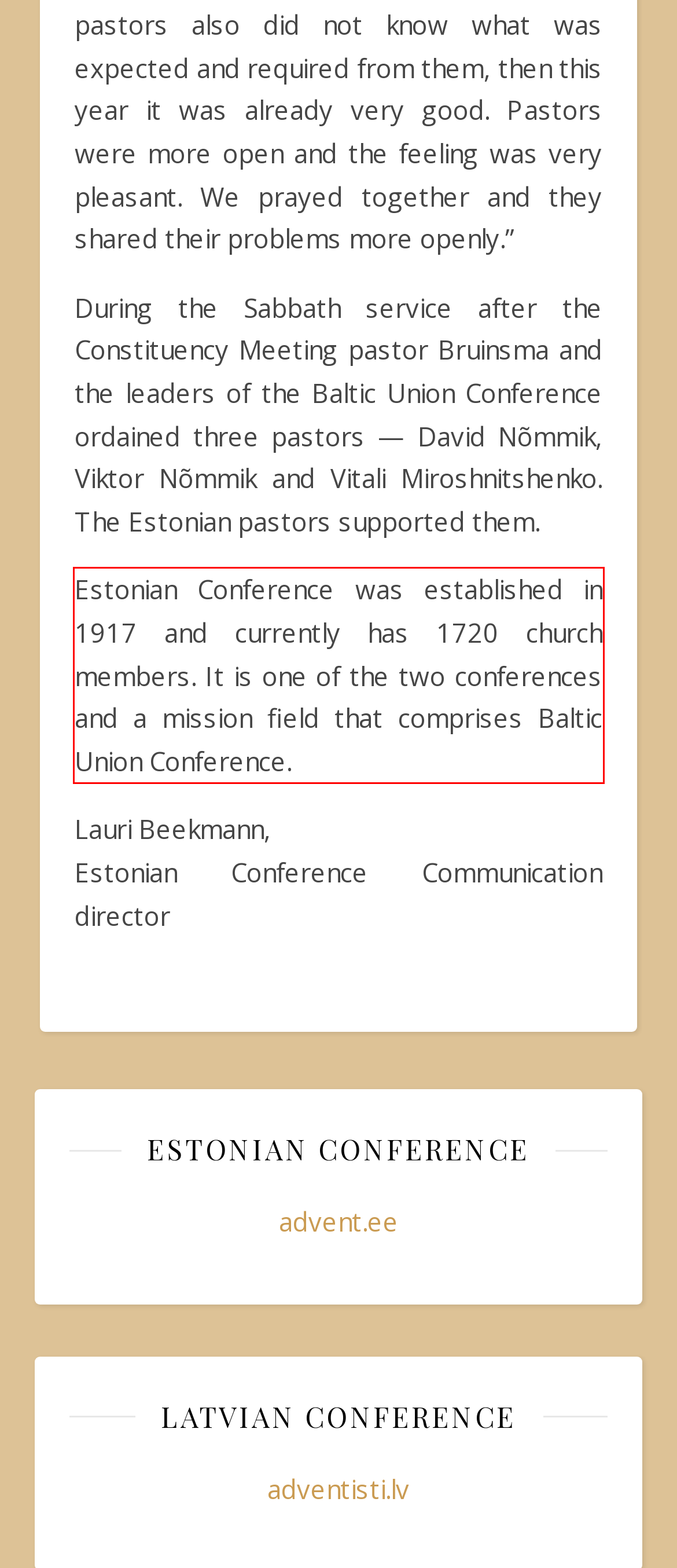You have a screenshot of a webpage, and there is a red bounding box around a UI element. Utilize OCR to extract the text within this red bounding box.

Estonian Conference was established in 1917 and currently has 1720 church members. It is one of the two conferences and a mission field that comprises Baltic Union Conference.